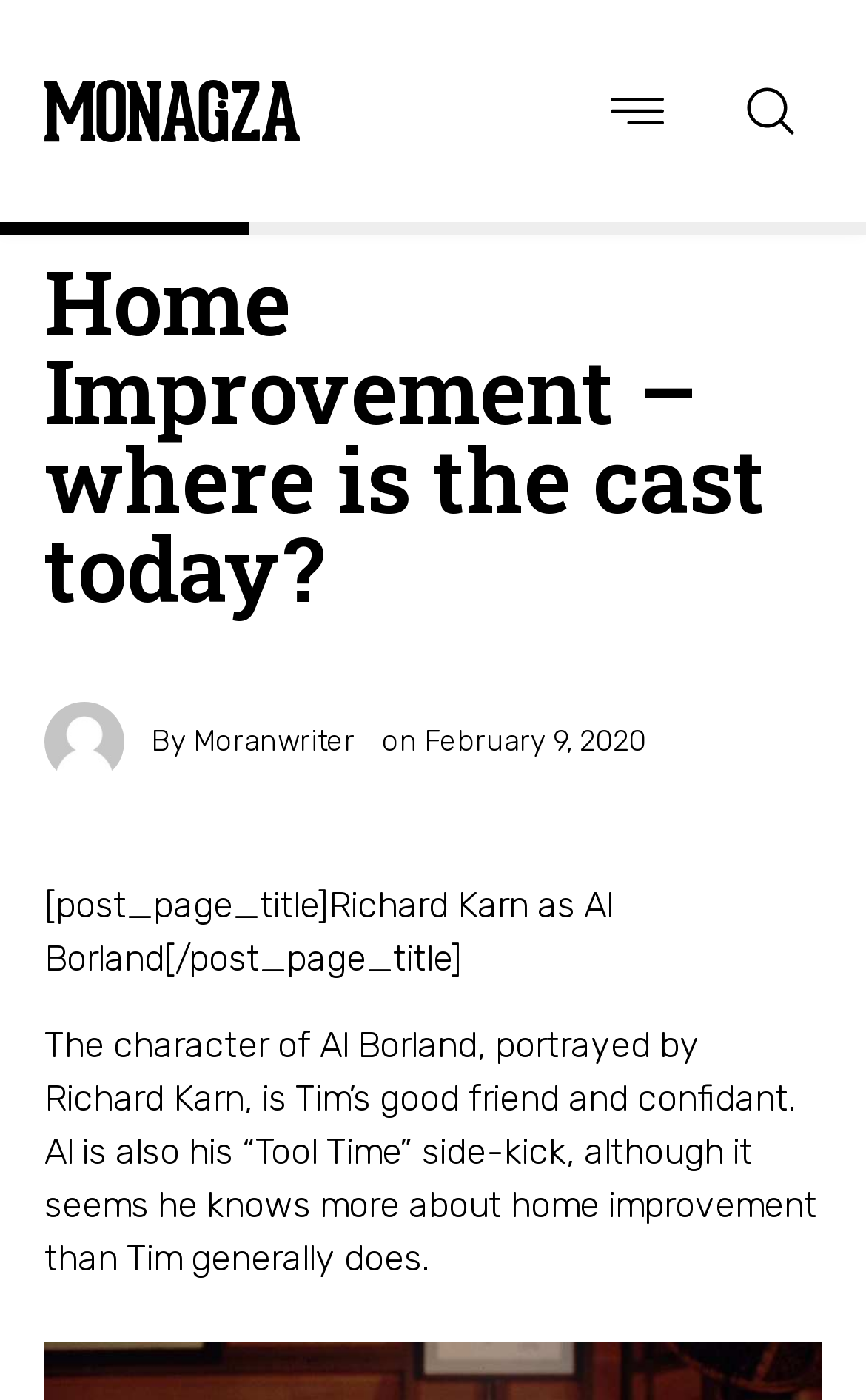Analyze the image and provide a detailed answer to the question: What is the relationship between Al Borland and Tim?

The answer can be found in the text that describes the character of Al Borland, which states 'The character of Al Borland, portrayed by Richard Karn, is Tim’s good friend and confidant...'